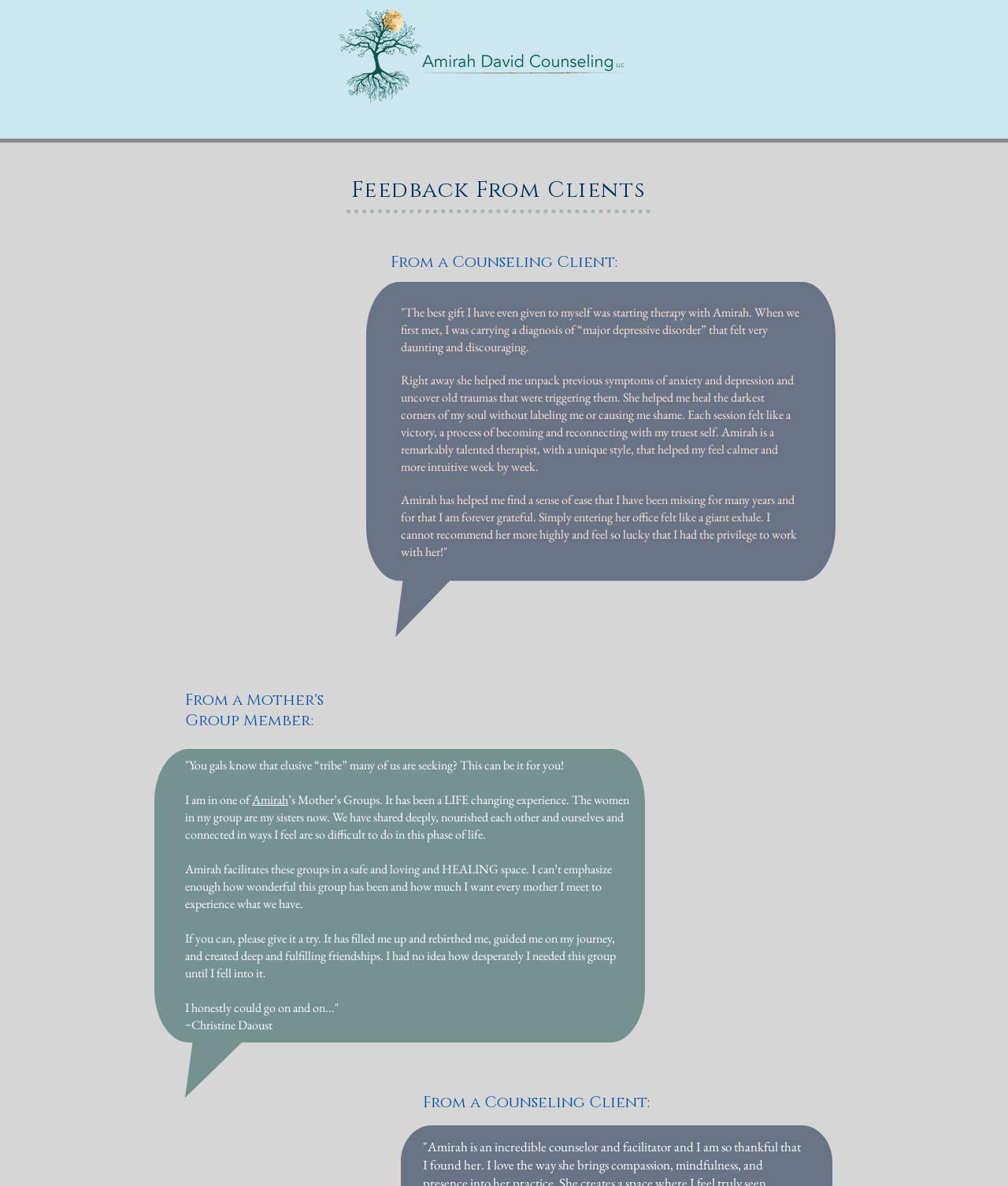Determine the bounding box coordinates of the clickable element necessary to fulfill the instruction: "read the testimonial from Christine Daoust". Provide the coordinates as four float numbers within the 0 to 1 range, i.e., [left, top, right, bottom].

[0.184, 0.857, 0.27, 0.871]